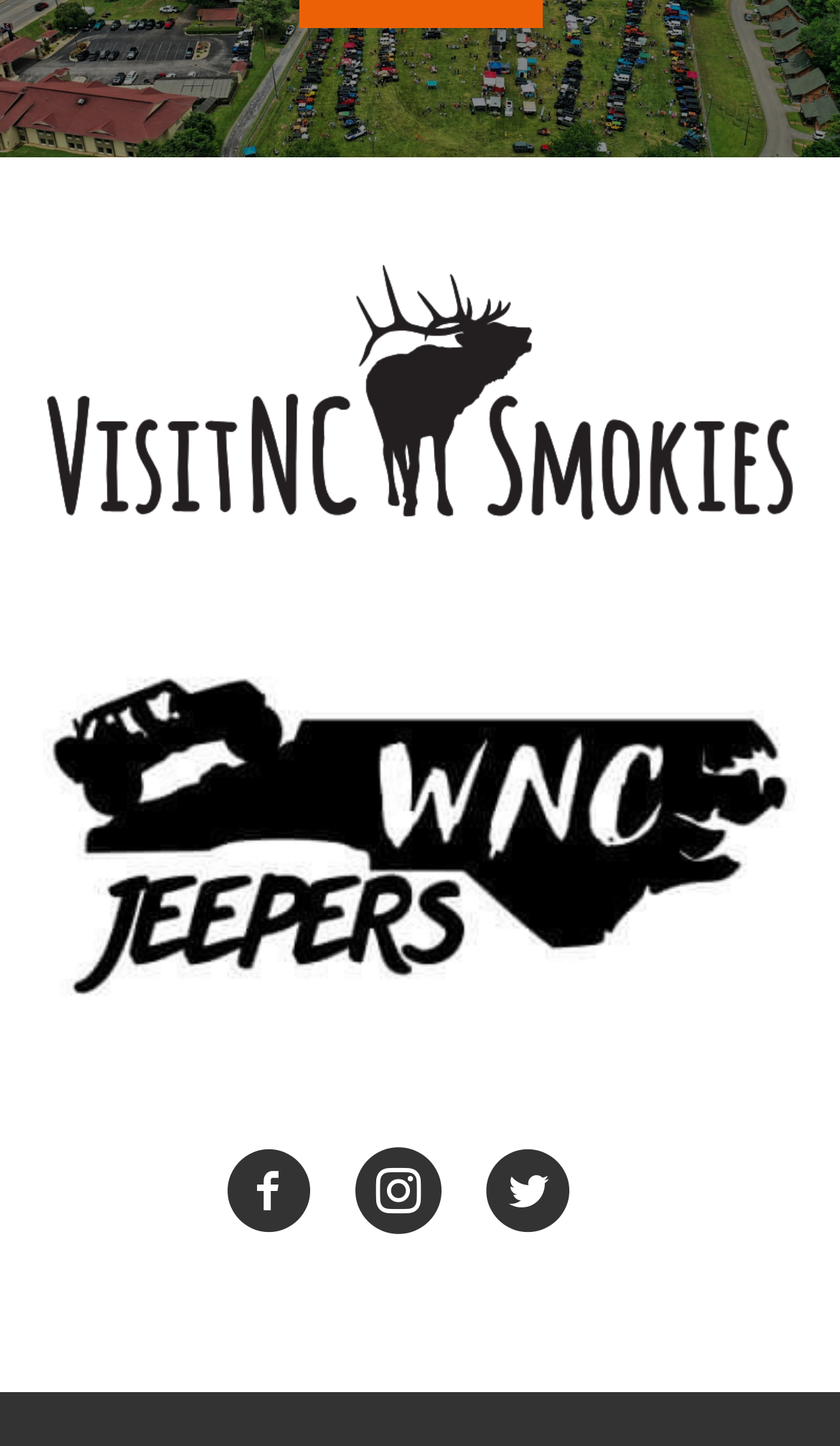Provide the bounding box coordinates in the format (top-left x, top-left y, bottom-right x, bottom-right y). All values are floating point numbers between 0 and 1. Determine the bounding box coordinate of the UI element described as: aria-label="Go to https://twitter.com/wncjeepfest"

[0.577, 0.794, 0.679, 0.859]